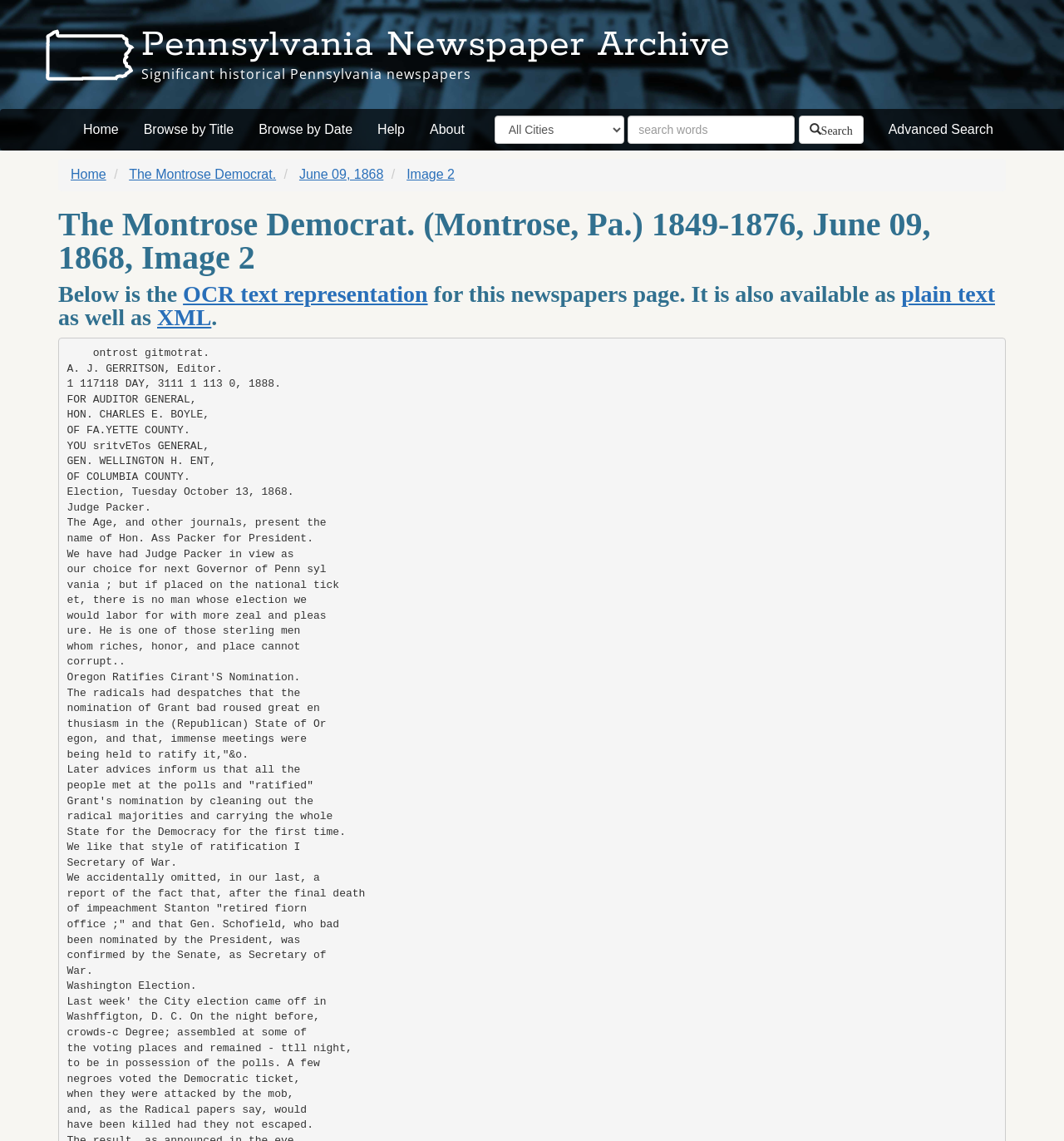Provide a thorough description of the webpage's content and layout.

This webpage is an interactive archive of historically significant periodicals from Pennsylvania. At the top, there is a heading that reads "Pennsylvania Newspaper Archive". Below this heading, there is a brief description that says "Significant historical Pennsylvania newspapers". 

On the top-left side, there are six links: "Home", "Browse by Title", "Browse by Date", "Help", "About", and "Advanced Search", arranged horizontally. 

Below these links, there is a search bar with a combobox labeled "City" and a textbox for entering "search words". A button is located to the right of the search bar. 

Further down, there are four links: "Home", "The Montrose Democrat.", "June 09, 1868", and "Image 2", arranged horizontally. 

The main content of the webpage is headed by "The Montrose Democrat. (Montrose, Pa.) 1849-1876, June 09, 1868, Image 2". Below this heading, there is a description that explains the availability of the OCR text representation of the newspaper page in different formats. There are three links: "OCR text representation", "plain text", and "XML", which provide access to these formats.